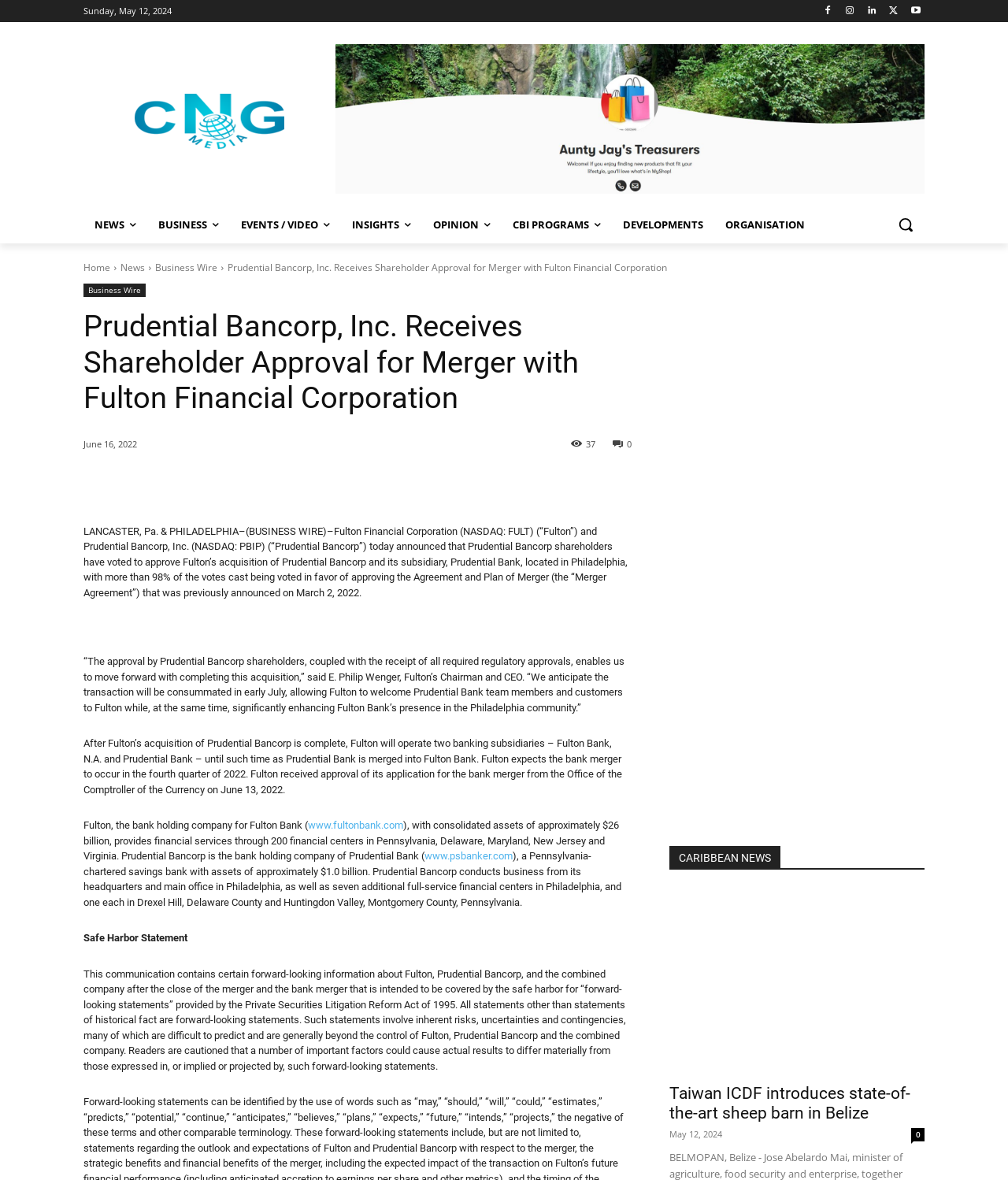Examine the screenshot and answer the question in as much detail as possible: What percentage of votes were in favor of the merger?

I found the percentage of votes in favor of the merger by reading the text of the news article, which states that more than 98% of the votes cast were in favor of approving the Agreement and Plan of Merger.